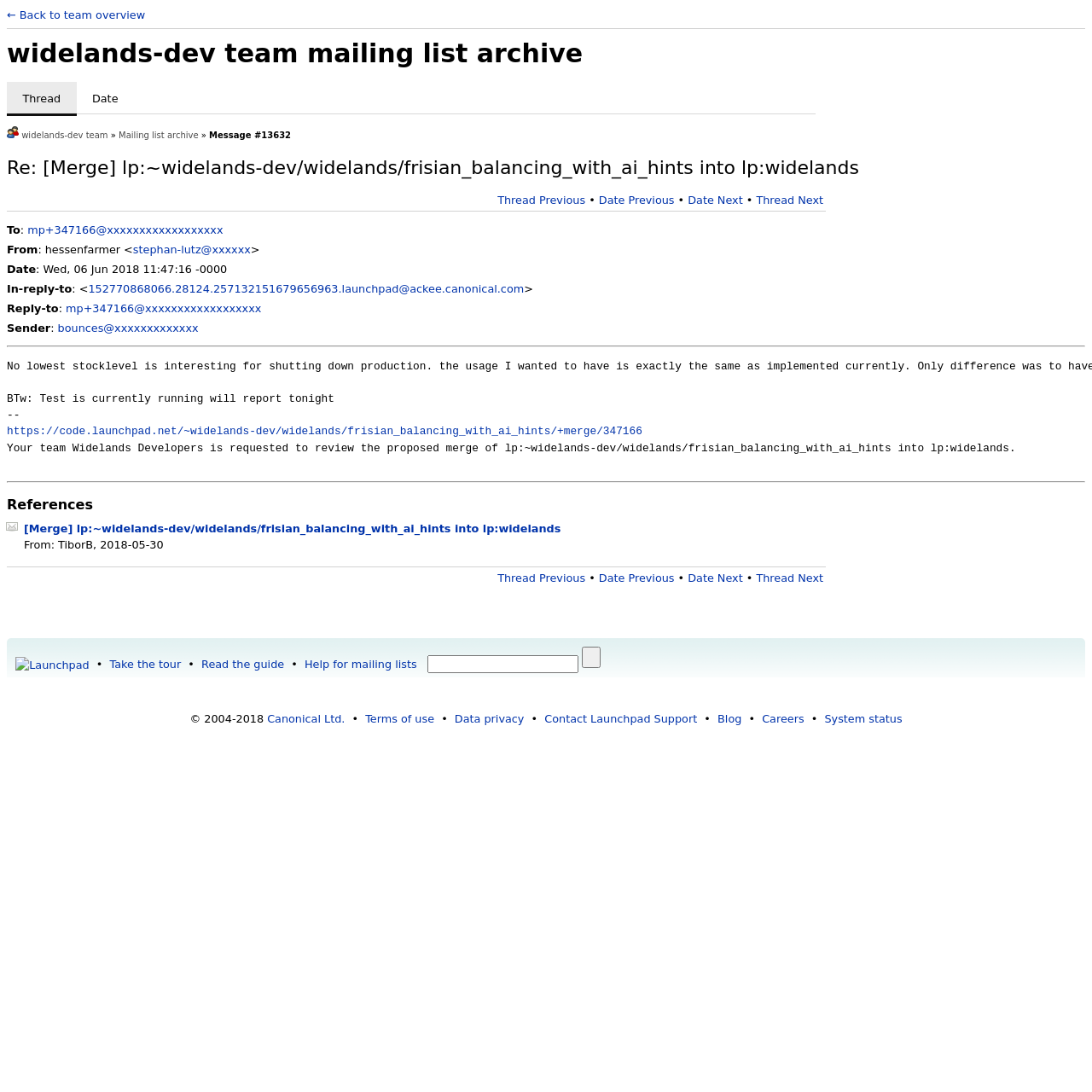Summarize the webpage comprehensively, mentioning all visible components.

This webpage appears to be a mailing list archive page from the Launchpad platform. At the top, there is a link to go back to the team overview page. Below that, there is a heading that reads "widelands-dev team mailing list archive". 

To the right of the heading, there are two links: "View messages by thread" and "View messages by date". Below these links, there is a link to the "widelands-dev team" and another link to the "Mailing list archive". 

Further down, there is a heading that reads "Re: [Merge] lp:~widelands-dev/widelands/frisian_balancing_with_ai_hints into lp:widelands". Below this heading, there is a table with a single row that contains links to navigate through the thread, including "Thread Previous", "Date Previous", "Date Next", and "Thread Next". 

On the left side of the page, there is a column of text that displays information about the message, including the recipient, sender, date, and in-reply-to information. 

Below the message information, there is a horizontal separator line, followed by a link to a proposed merge of lp:~widelands-dev/widelands/frisian_balancing_with_ai_hints into lp:widelands. 

Below the link, there is a block of text that describes the proposed merge. 

Further down, there is another horizontal separator line, followed by a heading that reads "References". Below the heading, there is a list of links to related messages, including the original message and its replies. 

At the bottom of the page, there is a table with a single row that contains links to navigate through the thread again. 

In the footer section, there are links to Launchpad, a search box, and several links to terms of use, data privacy, and contact information.